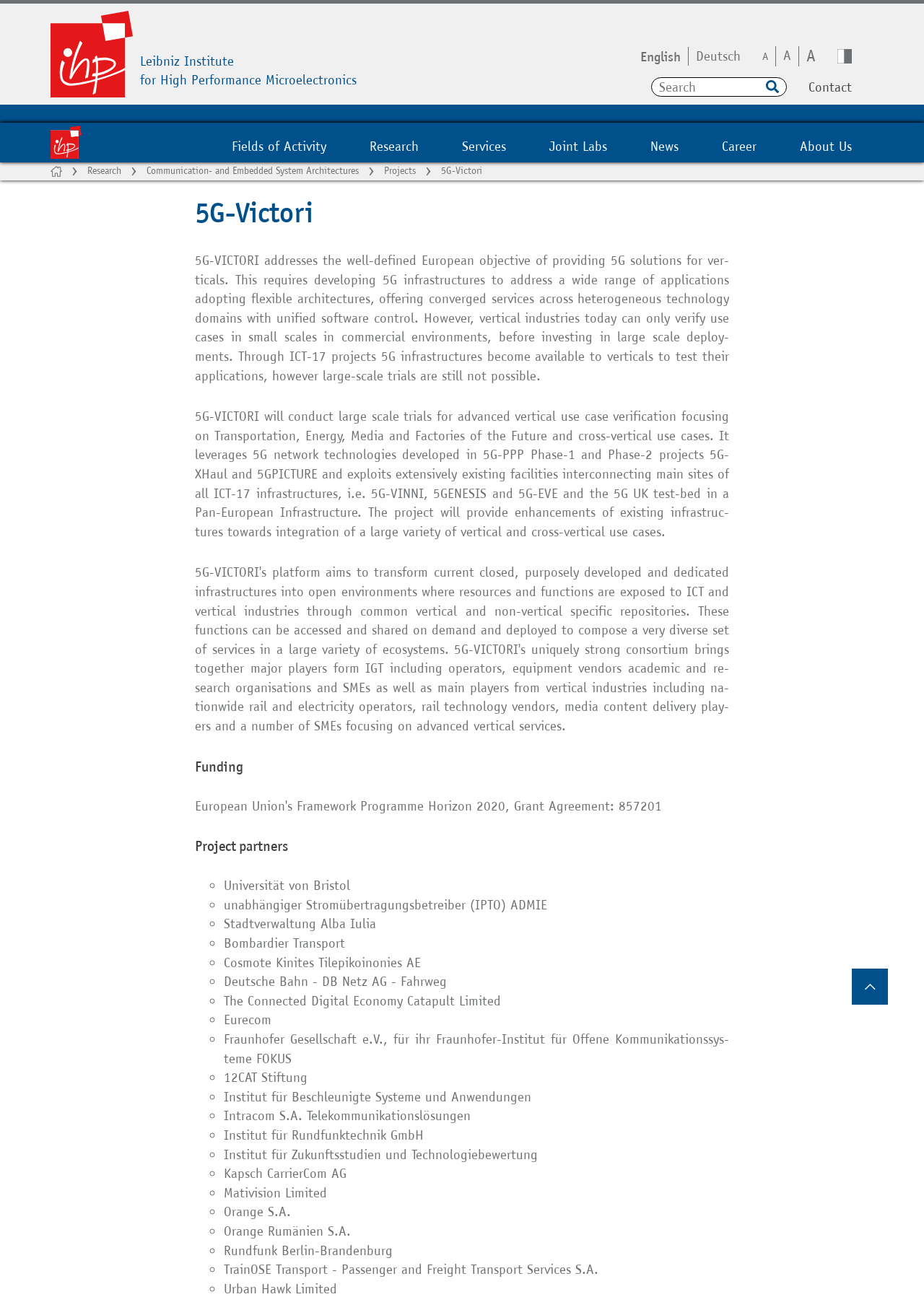Give a concise answer using one word or a phrase to the following question:
What is the focus of the 5G-Victori project?

Vertical use cases